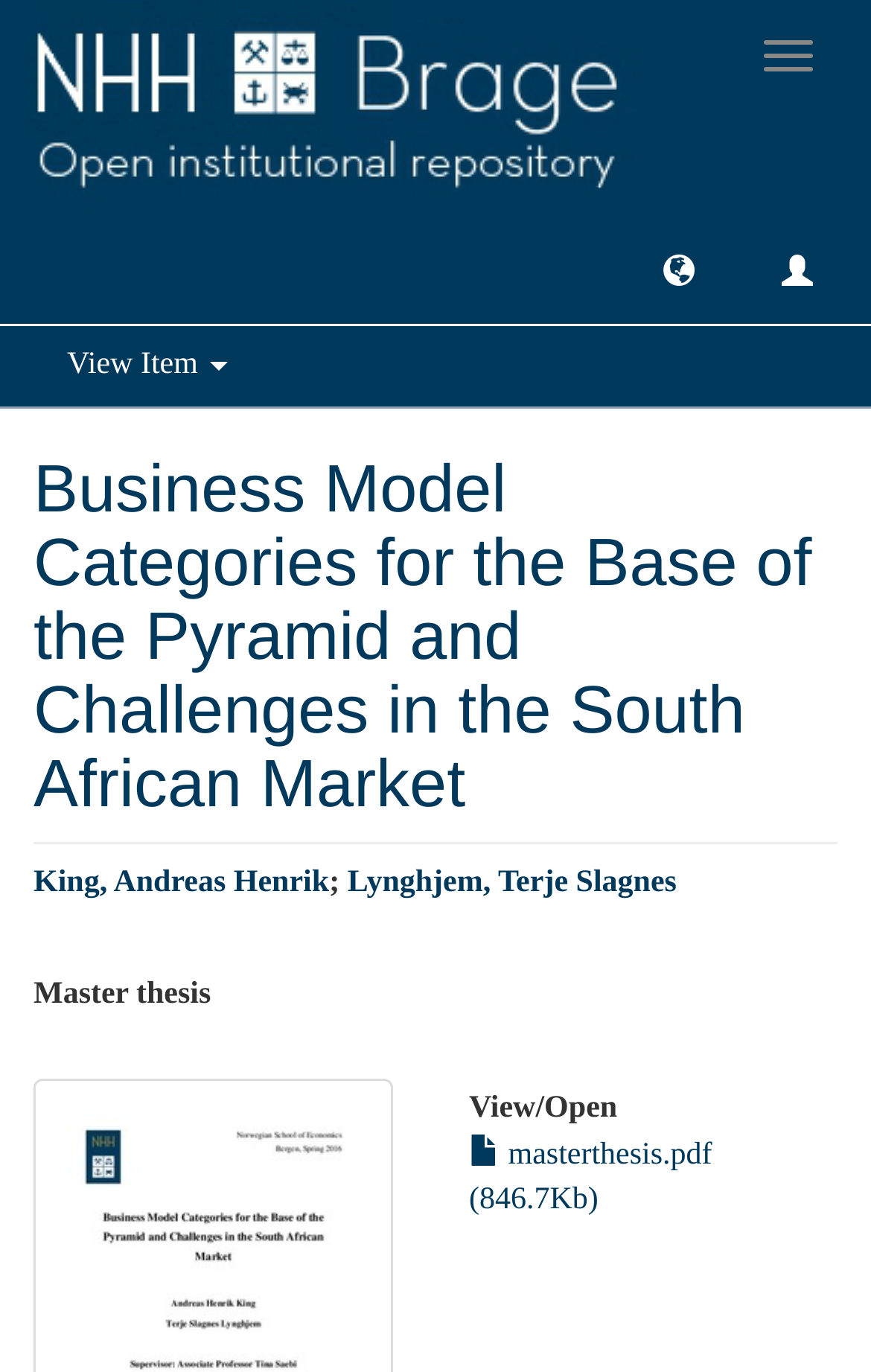What is the file size of the downloadable document?
Based on the visual, give a brief answer using one word or a short phrase.

846.7Kb